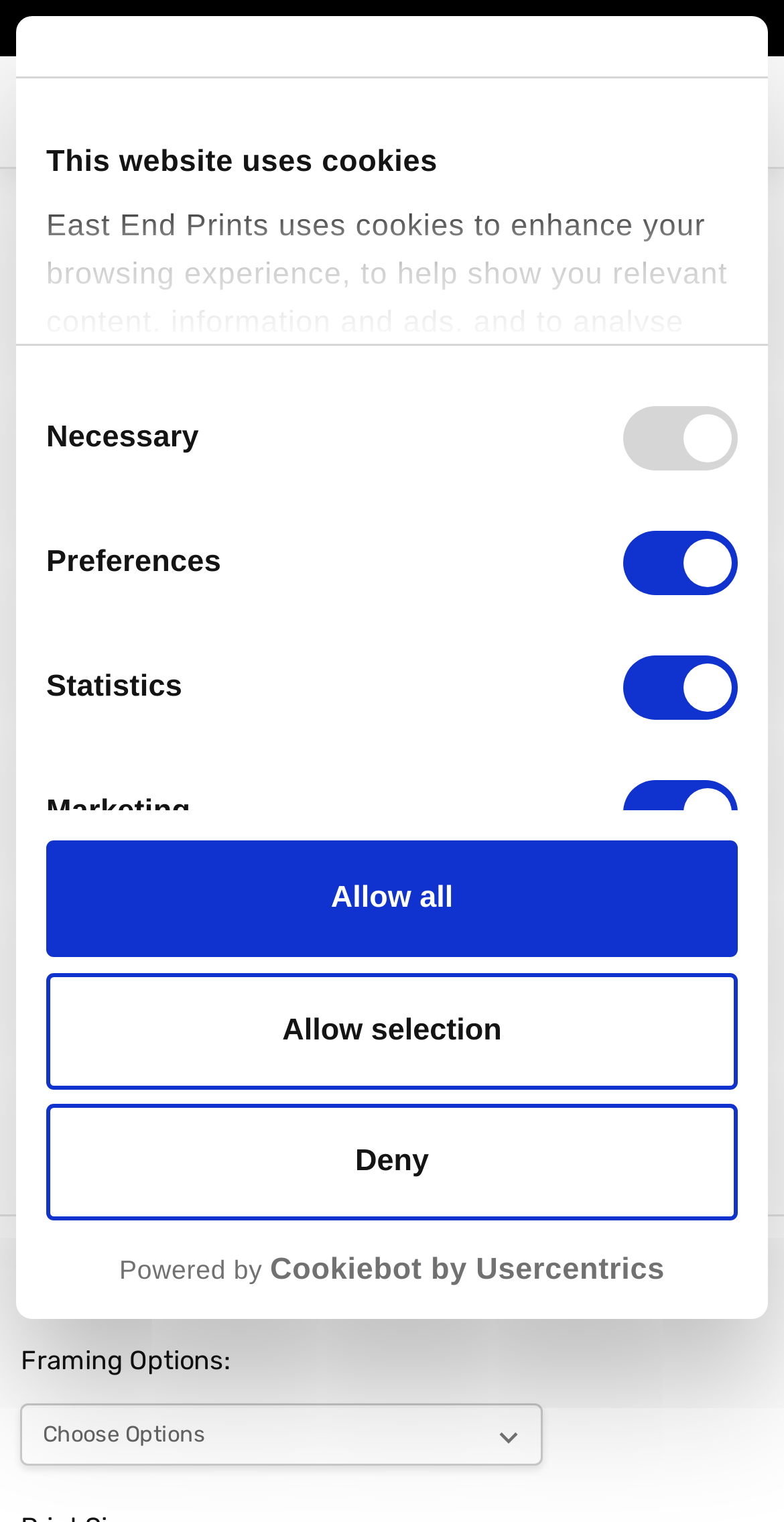Please identify the bounding box coordinates of the area that needs to be clicked to fulfill the following instruction: "Open the 'East End Prints Ltd' link."

[0.274, 0.037, 0.832, 0.11]